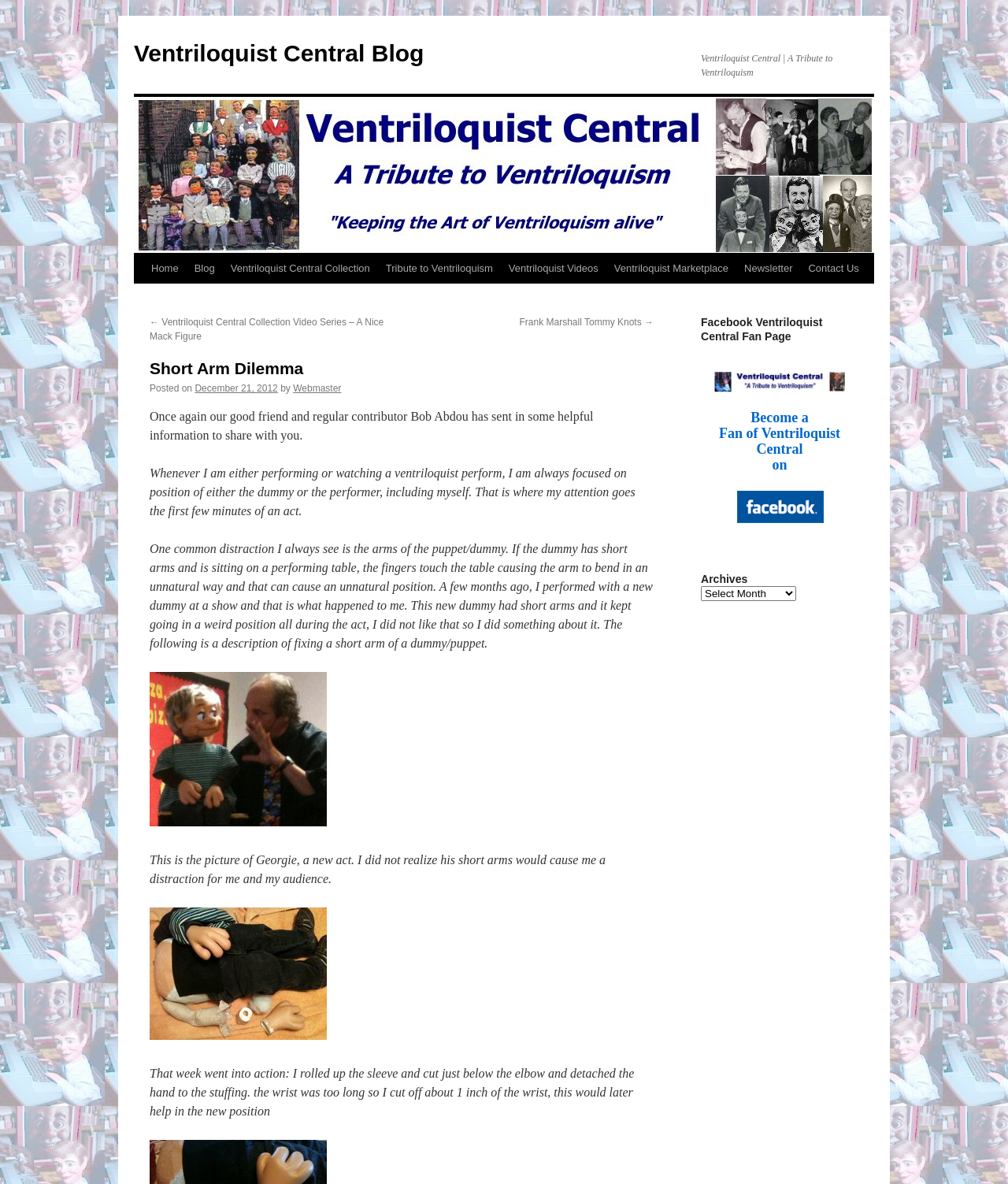Can you give a comprehensive explanation to the question given the content of the image?
What is the name of the blog?

The name of the blog can be found at the top of the webpage, where it says 'Ventriloquist Central Blog' in a prominent font.